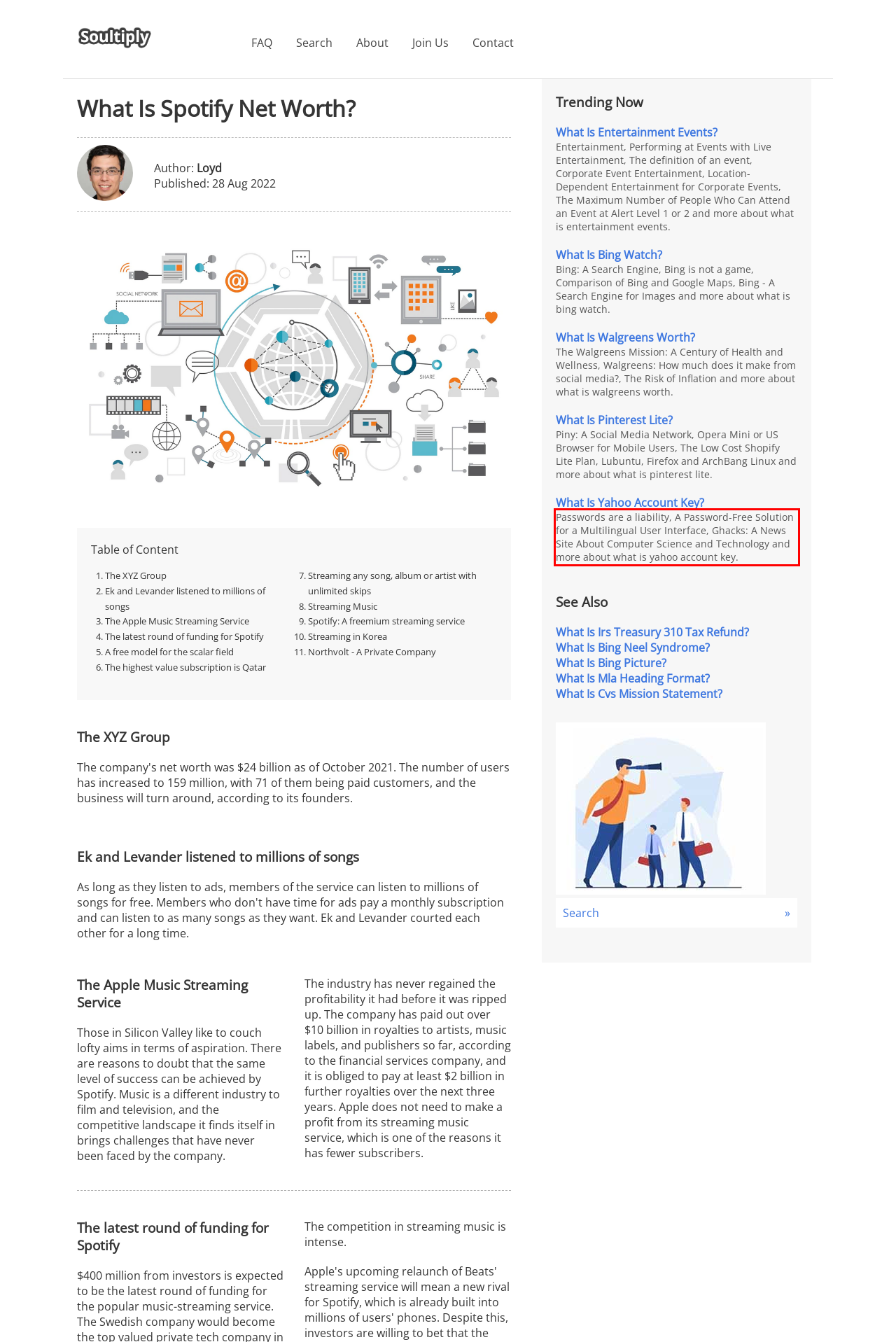Given a webpage screenshot, locate the red bounding box and extract the text content found inside it.

Passwords are a liability, A Password-Free Solution for a Multilingual User Interface, Ghacks: A News Site About Computer Science and Technology and more about what is yahoo account key.